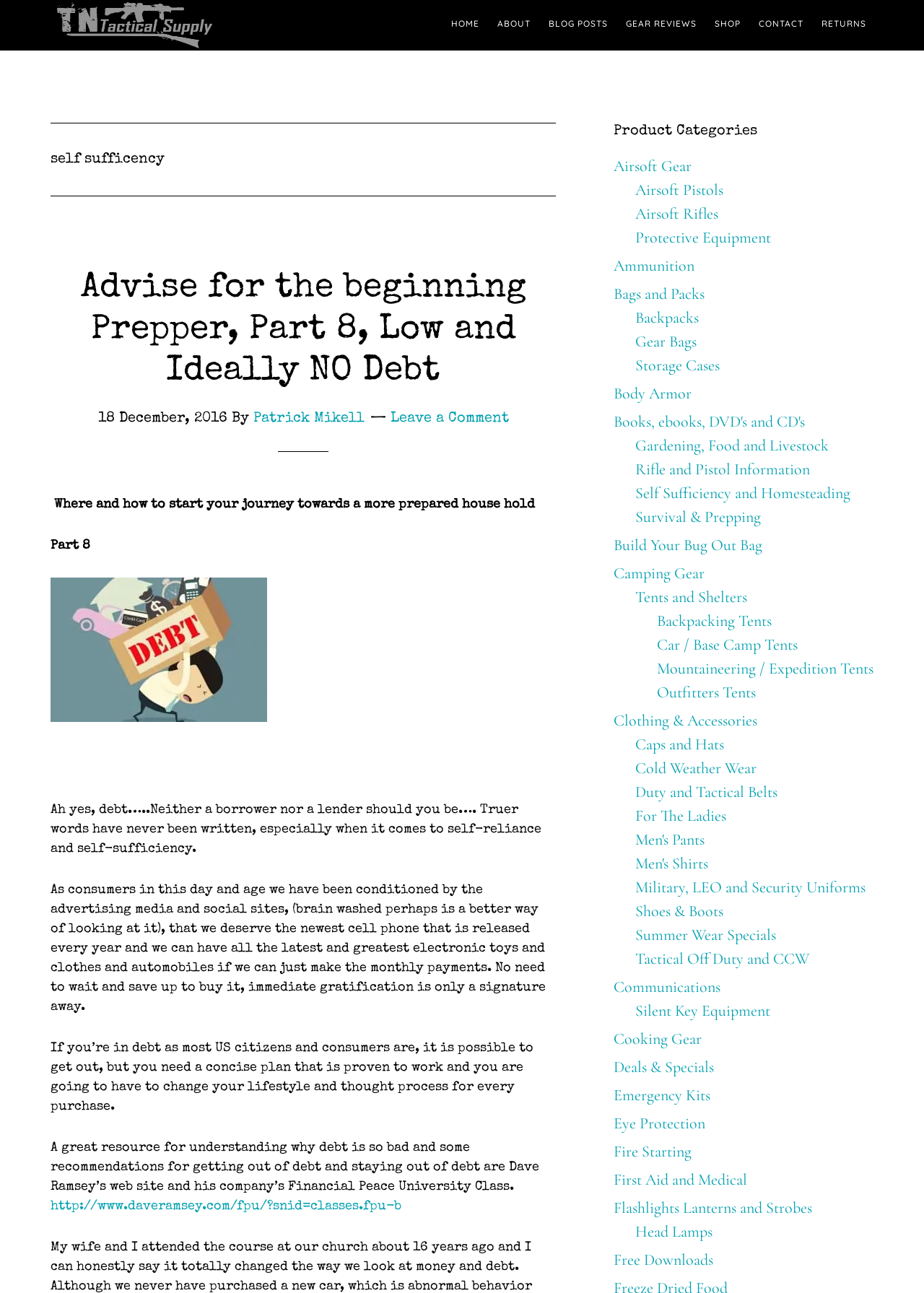What is the main topic of this webpage?
Please provide a detailed and comprehensive answer to the question.

Based on the webpage's meta description and the content of the webpage, it is clear that the main topic of this webpage is self sufficency, which is related to preparedness and self-reliance.